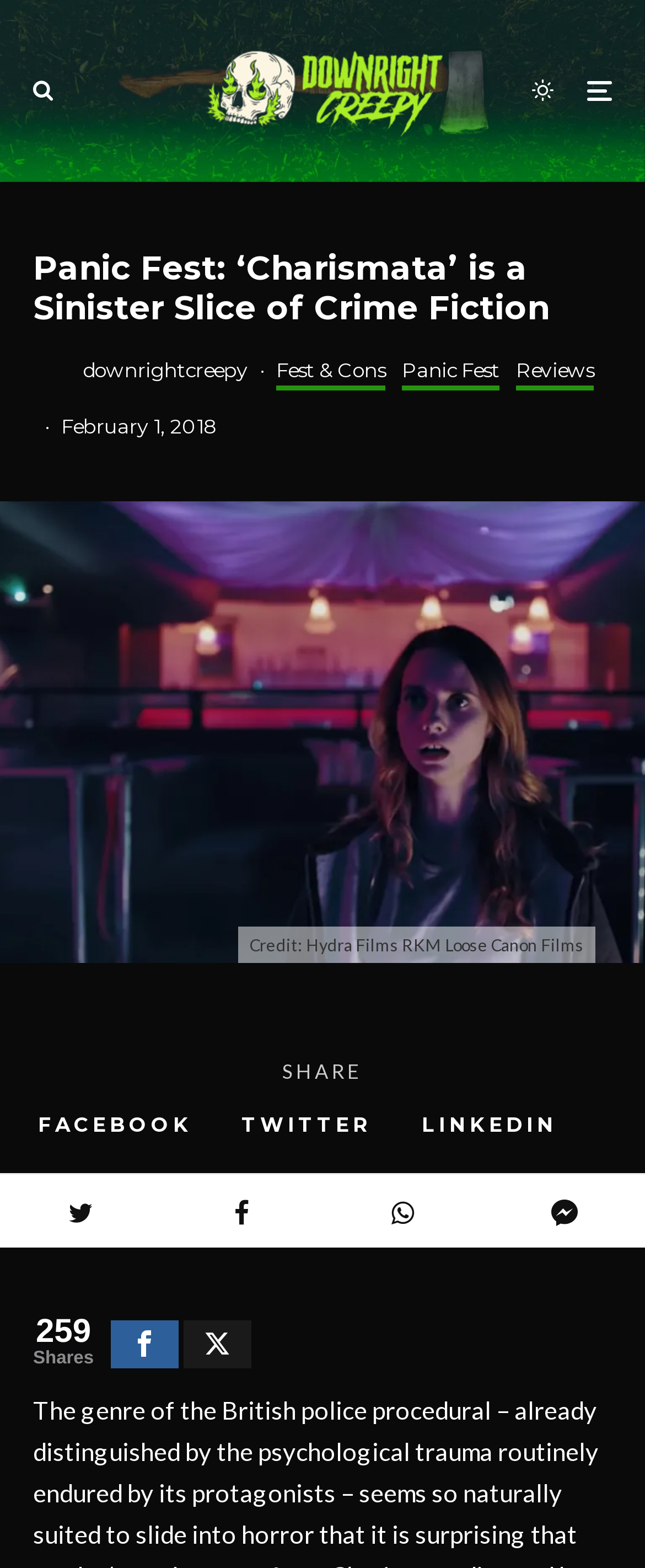Kindly provide the bounding box coordinates of the section you need to click on to fulfill the given instruction: "Submit the article to Reddit".

[0.379, 0.756, 0.544, 0.768]